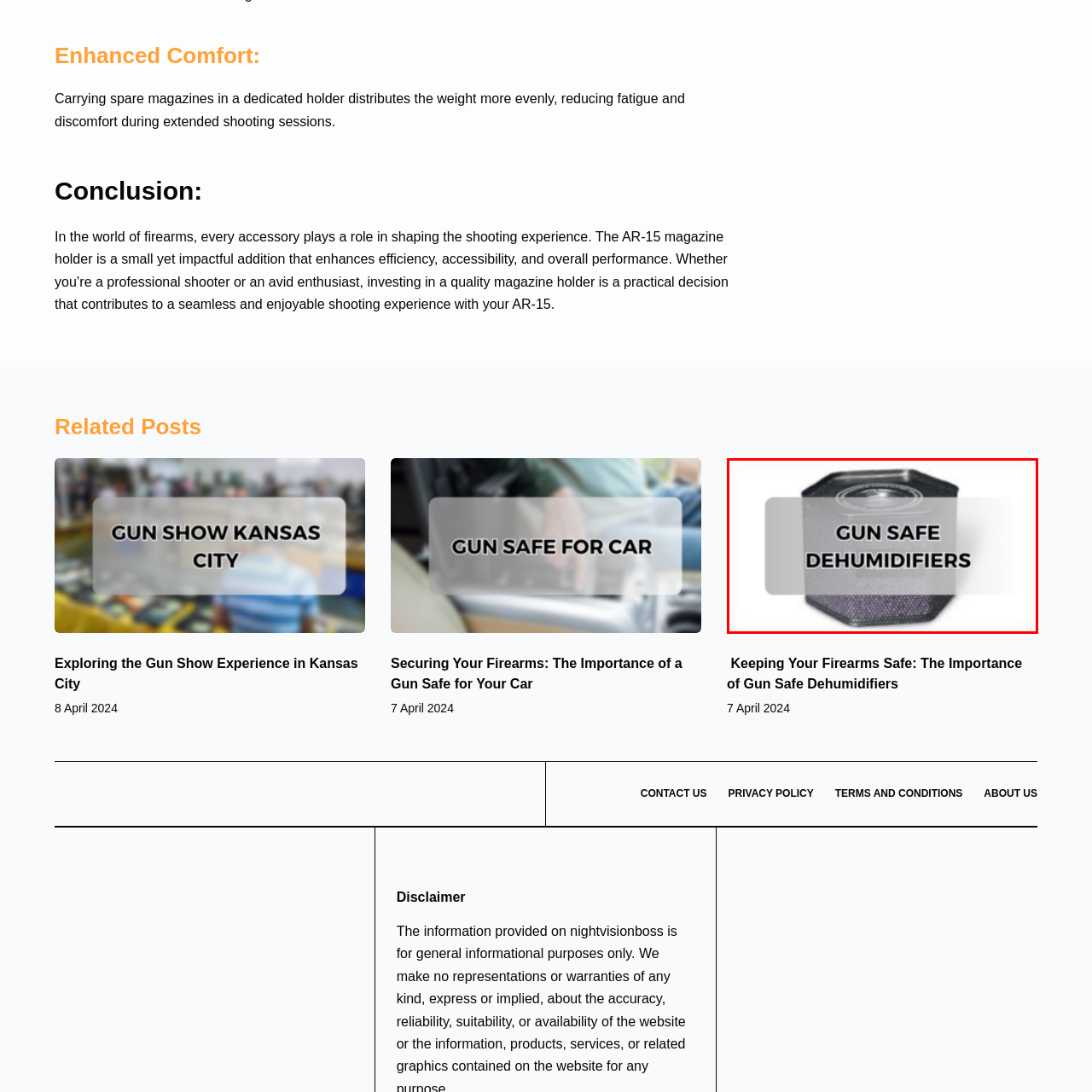Why is the device crucial in areas with high humidity?
Please analyze the image within the red bounding box and respond with a detailed answer to the question.

In areas with high humidity, the risk of rust and corrosion damaging guns and ammunition is higher, making the device crucial for maintaining optimal humidity levels and ensuring the longevity and safety of firearms.